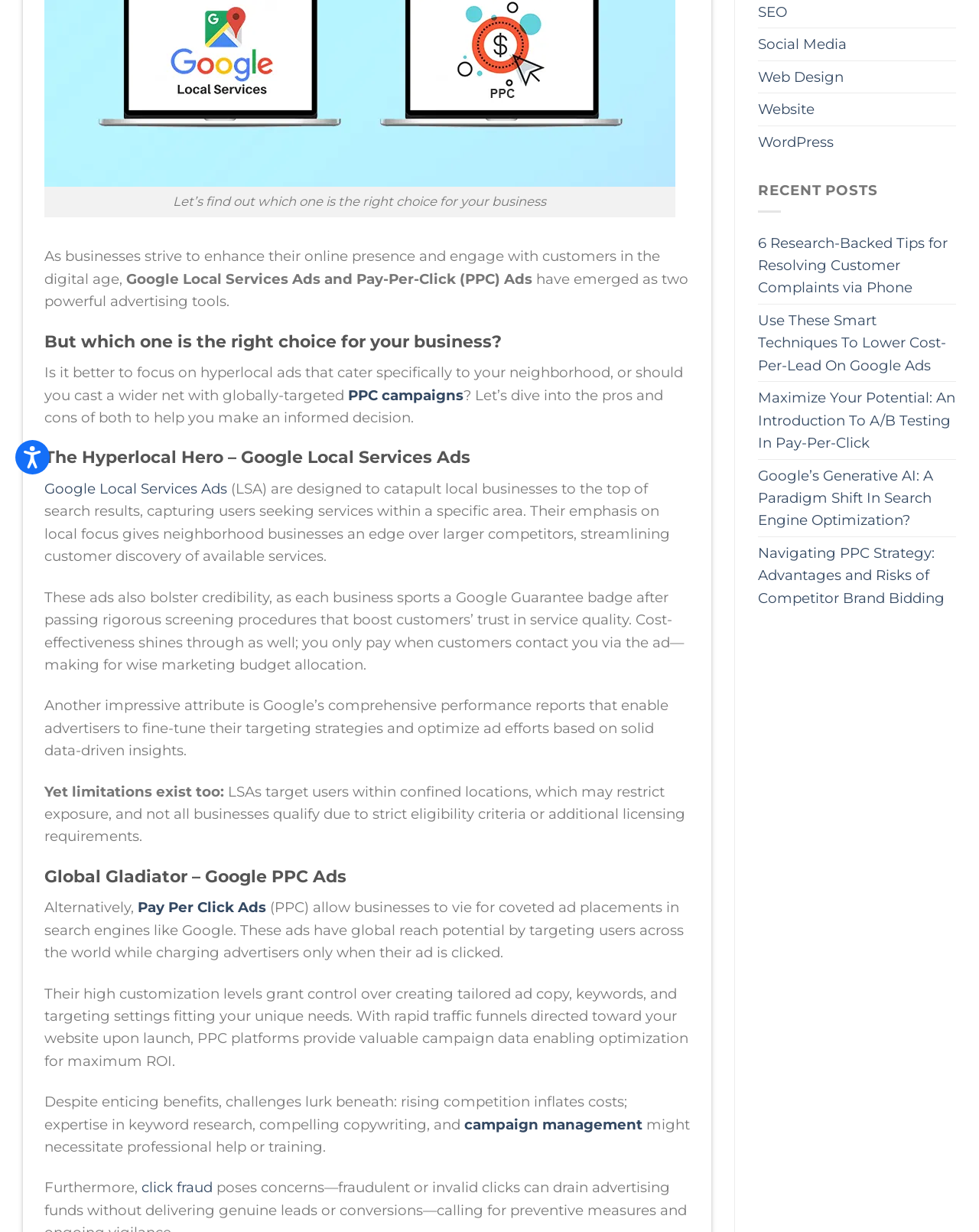Locate the bounding box coordinates for the element described below: "WordPress". The coordinates must be four float values between 0 and 1, formatted as [left, top, right, bottom].

[0.774, 0.102, 0.852, 0.128]